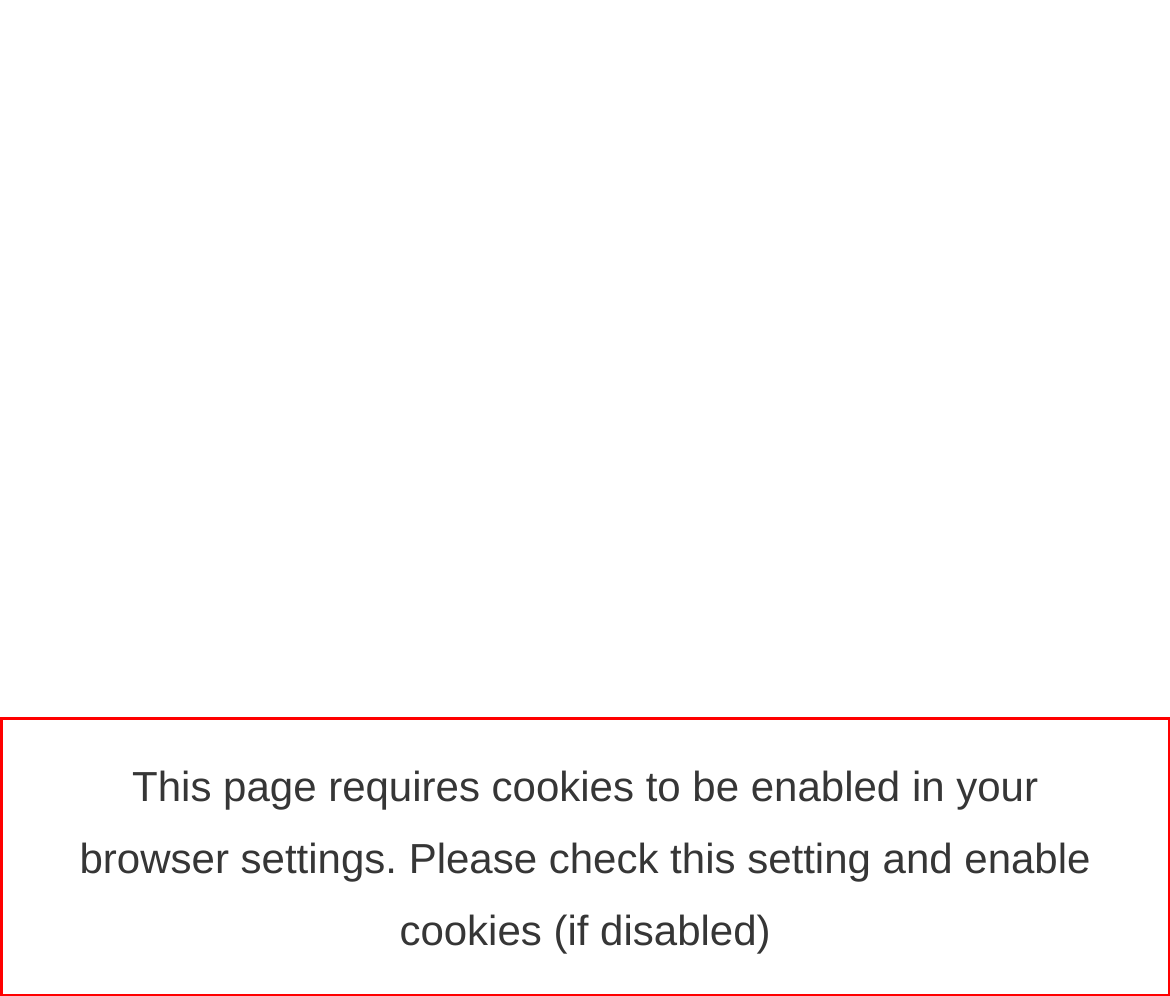You are provided with a screenshot of a webpage that includes a UI element enclosed in a red rectangle. Extract the text content inside this red rectangle.

This page requires cookies to be enabled in your browser settings. Please check this setting and enable cookies (if disabled)